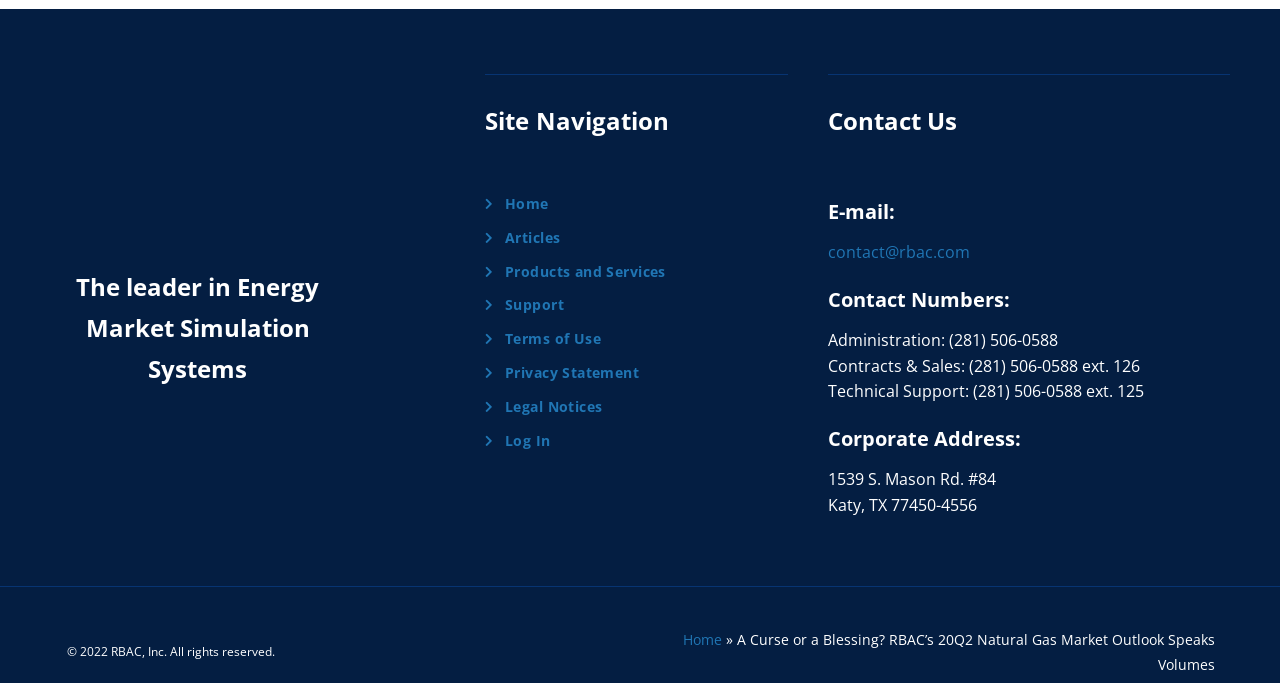Find the bounding box coordinates of the area to click in order to follow the instruction: "Send an email to contact@rbac.com".

[0.646, 0.353, 0.757, 0.385]